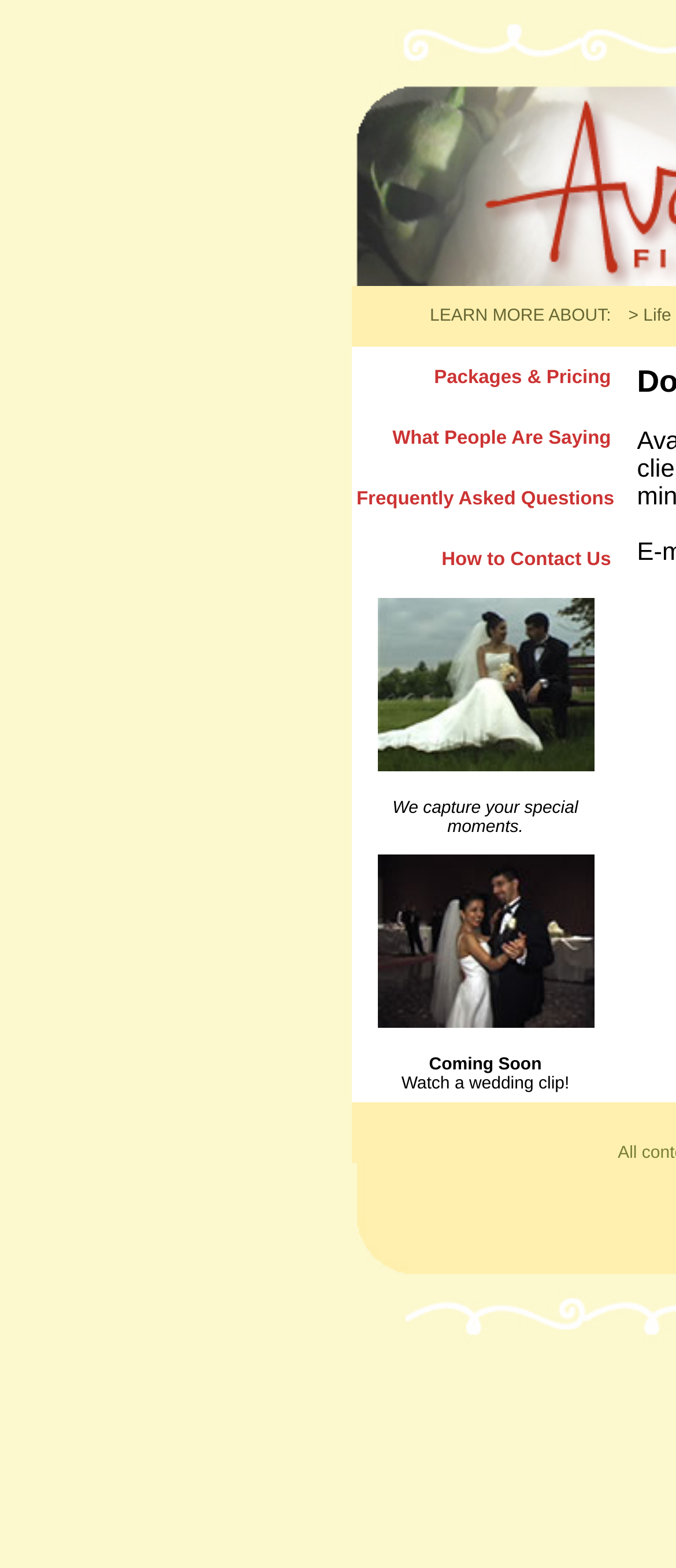Please give a succinct answer to the question in one word or phrase:
What is the text above the first image?

We capture your special moments.